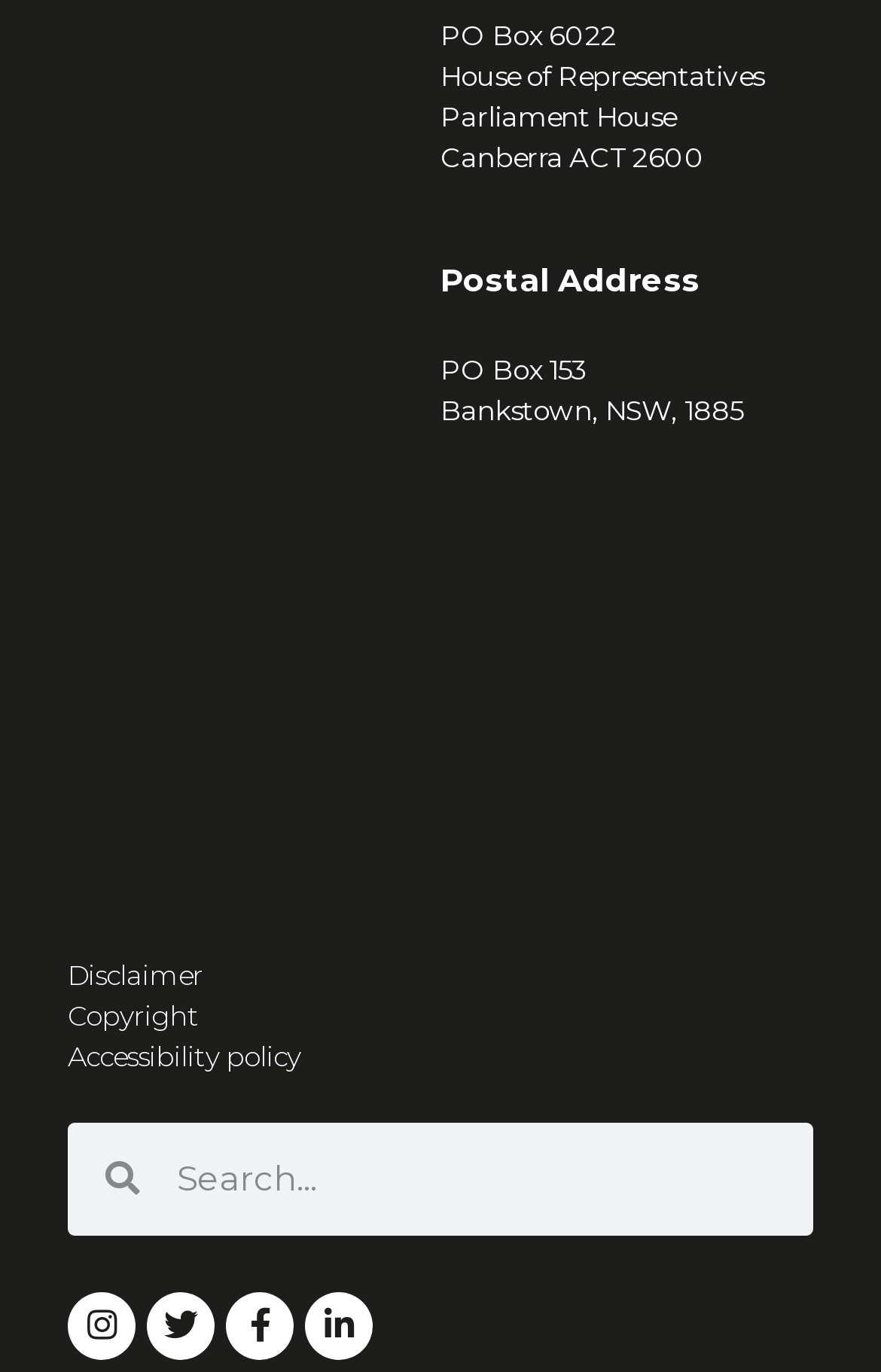How many links are available at the bottom of the page?
Examine the screenshot and reply with a single word or phrase.

3